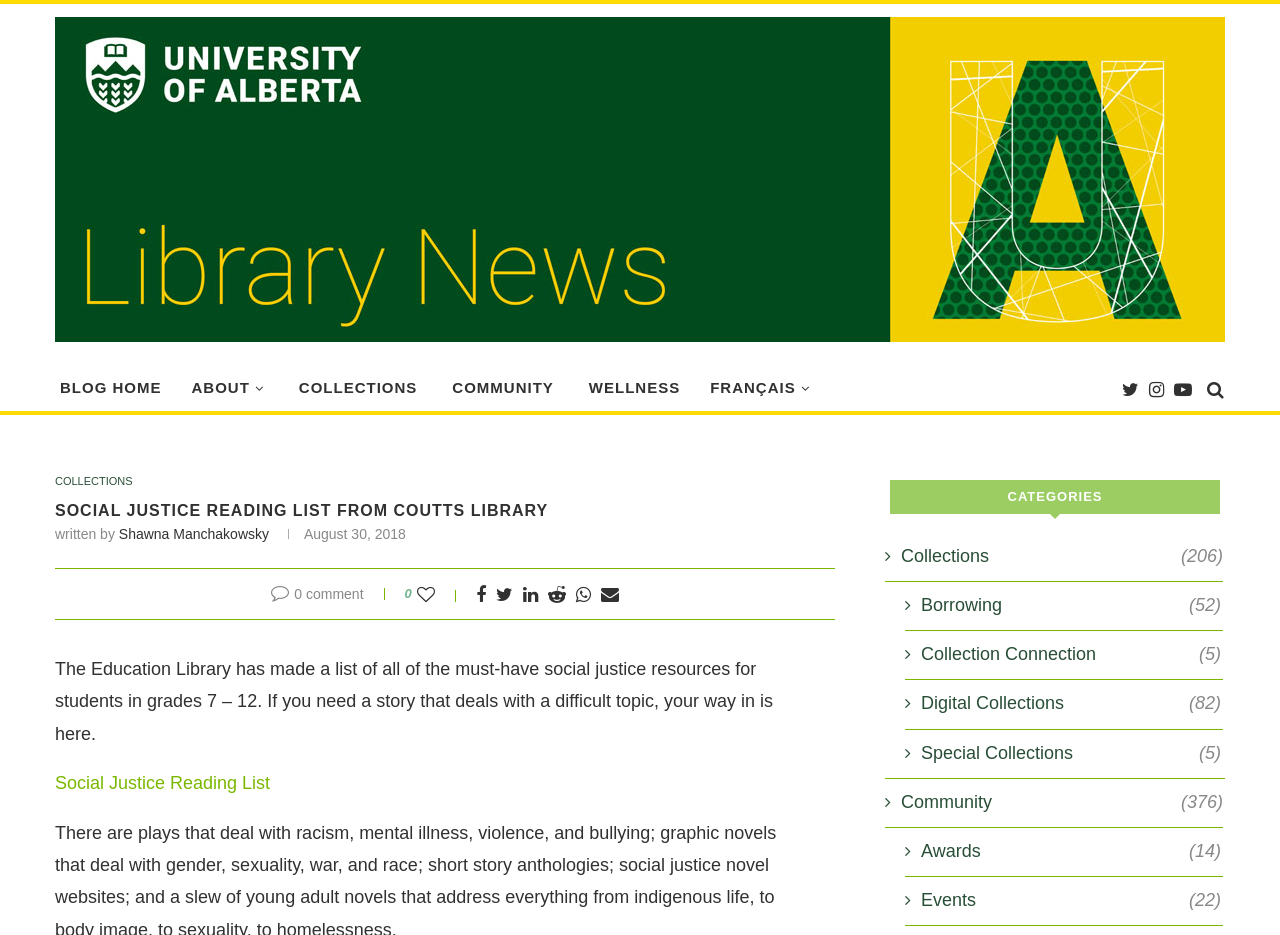Highlight the bounding box coordinates of the element you need to click to perform the following instruction: "go to blog home."

[0.043, 0.384, 0.126, 0.447]